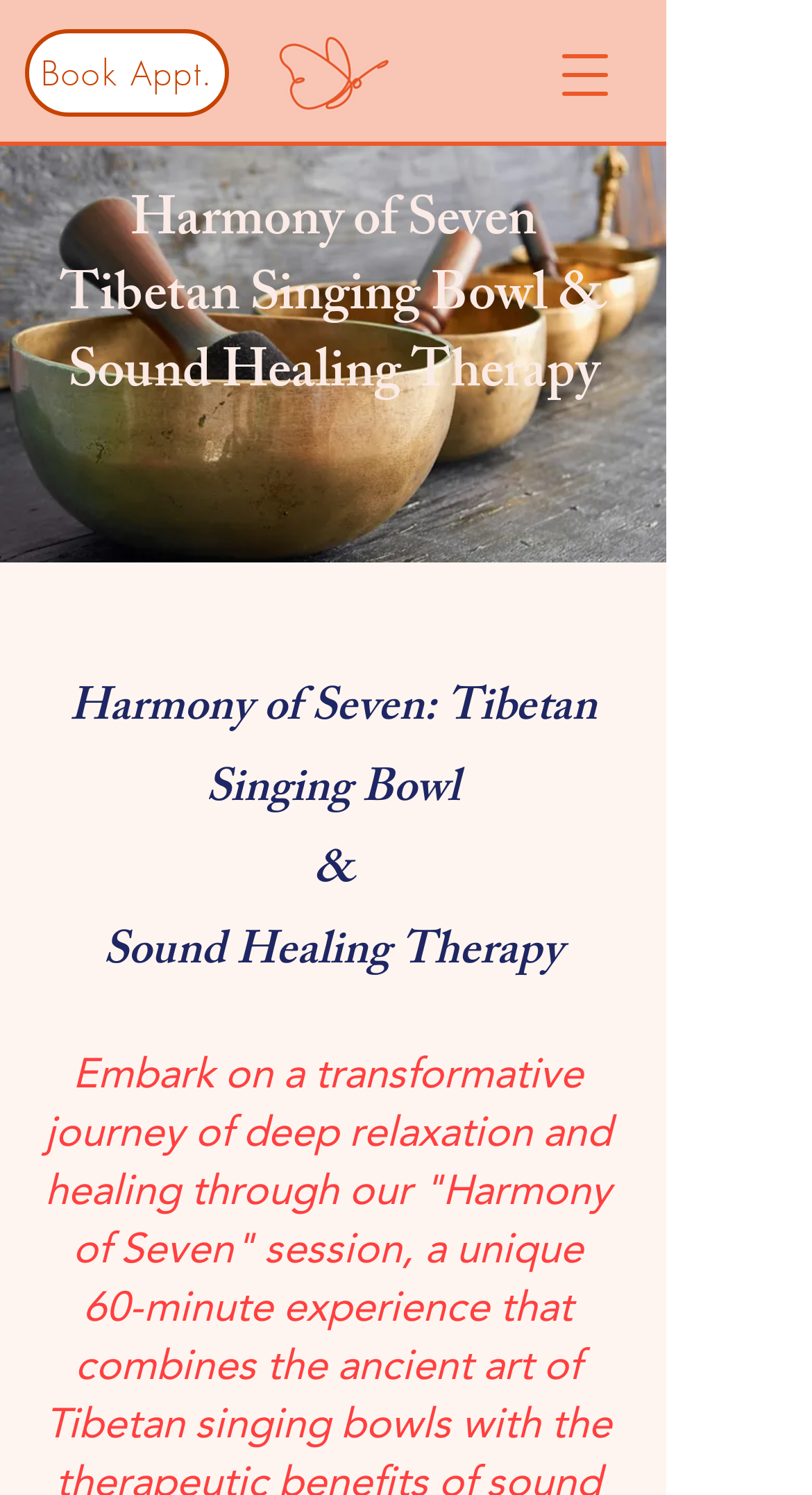Determine the bounding box coordinates of the UI element described below. Use the format (top-left x, top-left y, bottom-right x, bottom-right y) with floating point numbers between 0 and 1: Book Appt.

[0.031, 0.02, 0.282, 0.078]